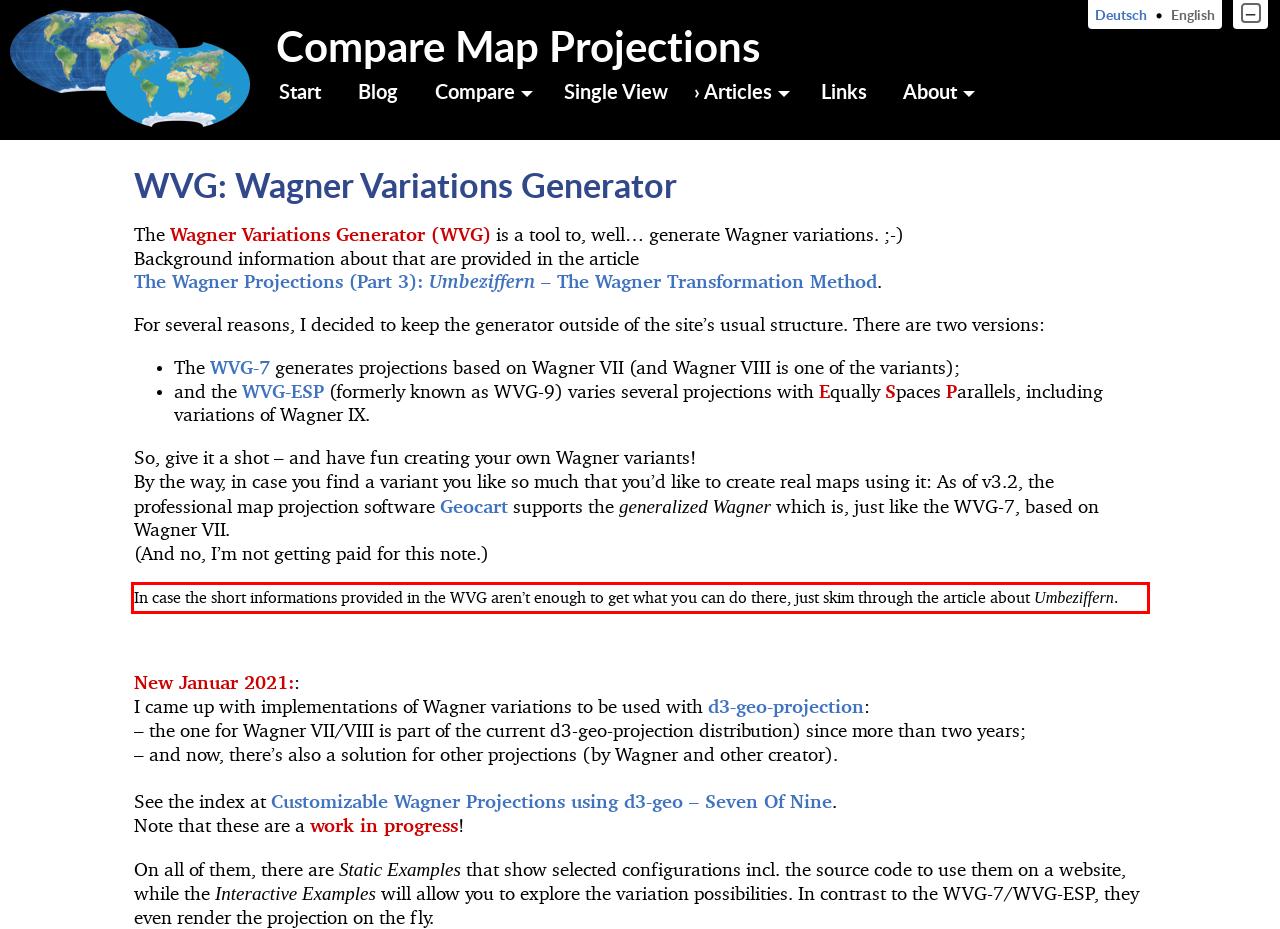In the given screenshot, locate the red bounding box and extract the text content from within it.

In case the short informations provided in the WVG aren’t enough to get what you can do there, just skim through the article about Umbeziffern.